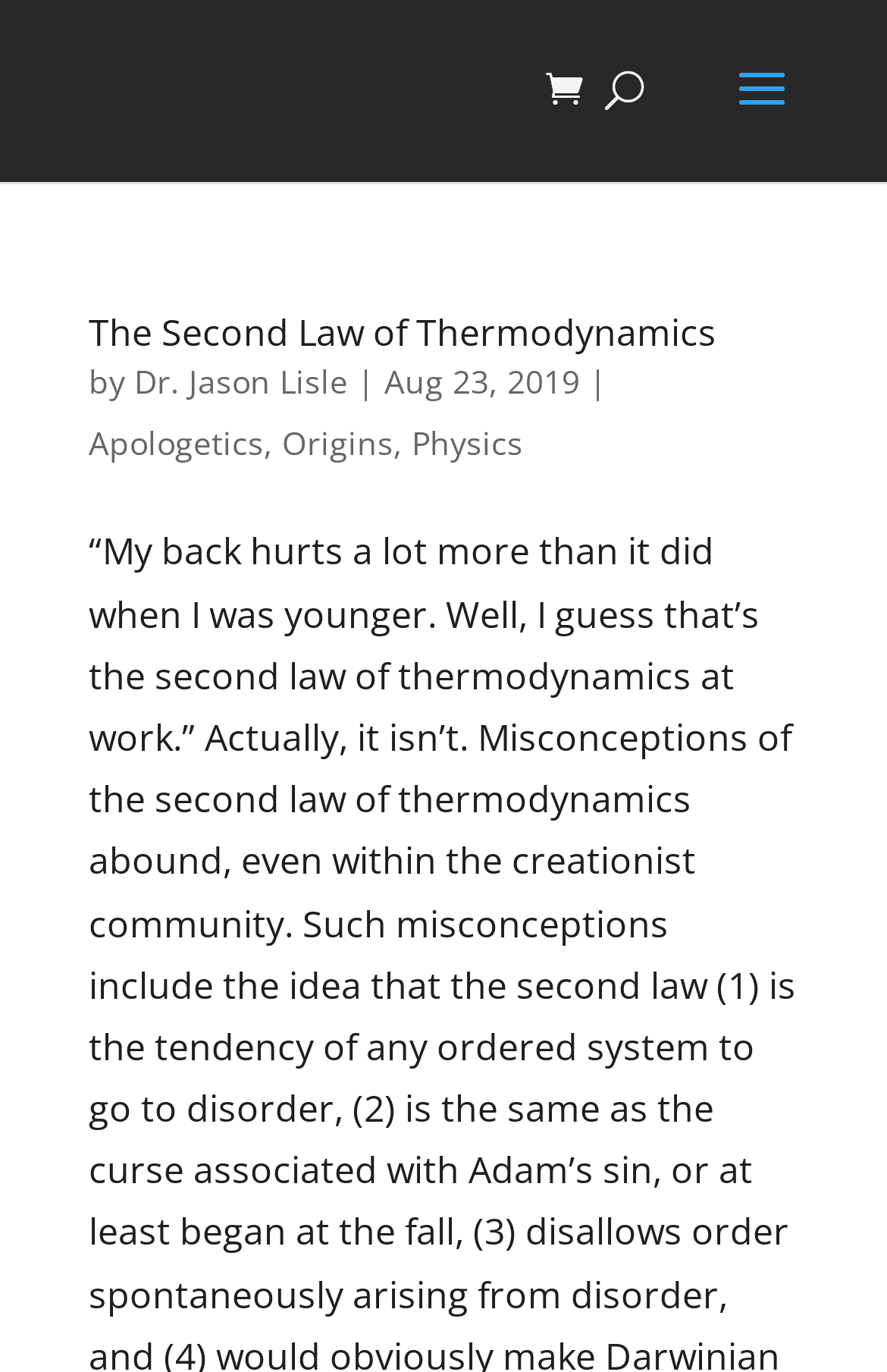Reply to the question with a single word or phrase:
What is the topic of the first article?

The Second Law of Thermodynamics